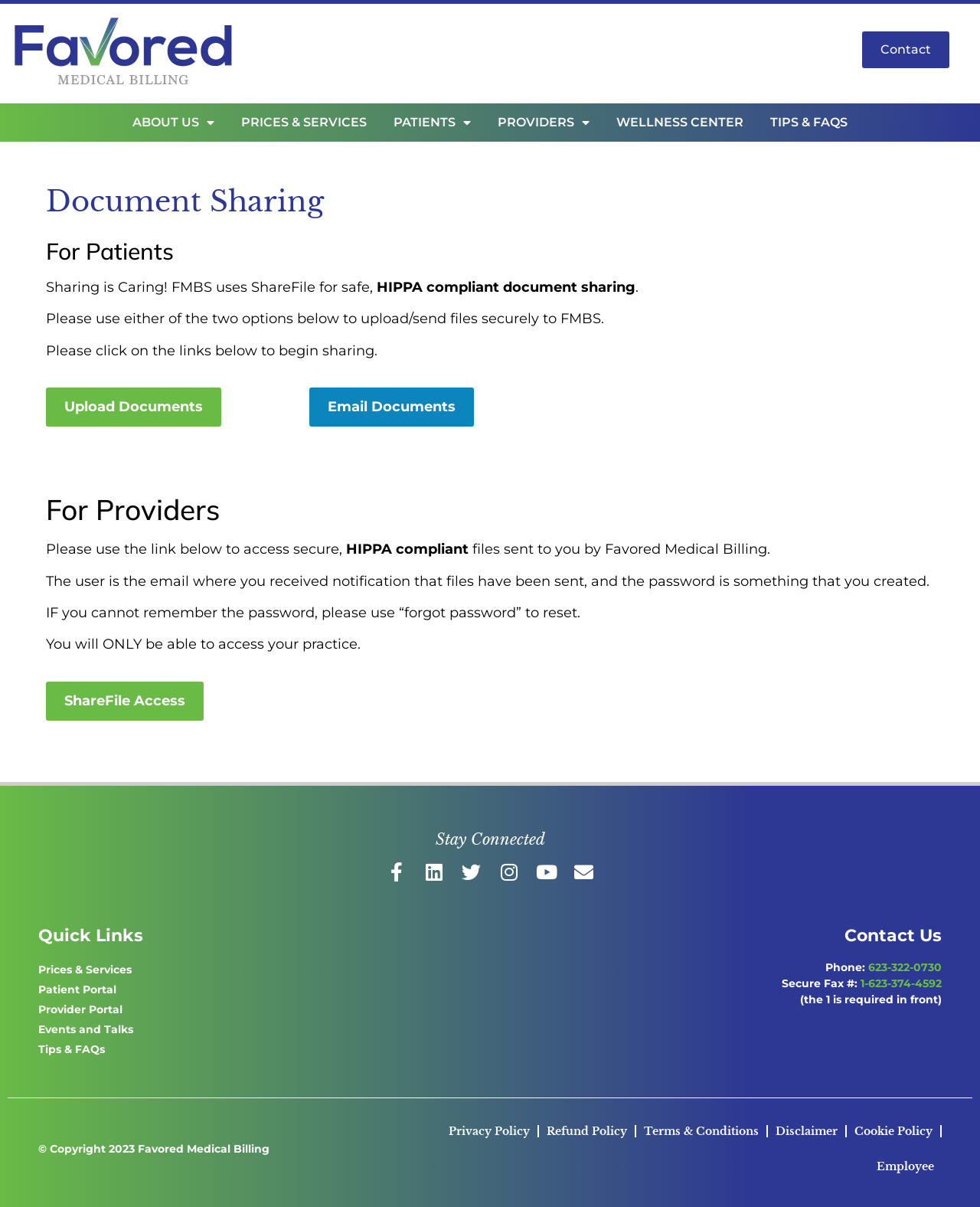Generate a comprehensive description of the webpage content.

The webpage is about Document Sharing for Favored Medical Billing. At the top, there are several links, including "Contact", "ABOUT US", "PRICES & SERVICES", "PATIENTS", "PROVIDERS", "WELLNESS CENTER", and "TIPS & FAQS". 

Below the top links, there is a main section with three headings: "Document Sharing", "For Patients", and "For Providers". Under "For Patients", there is a paragraph explaining the safe and HIPPA compliant document sharing process using ShareFile. There are two links, "Upload Documents" and "Email Documents", to facilitate secure file sharing. 

Under "For Providers", there is a paragraph explaining how to access secure files sent by Favored Medical Billing. There is a link to "ShareFile Access" for providers to access their files. 

At the bottom of the page, there are several sections. The "Stay Connected" section has links to social media platforms, including Facebook, LinkedIn, Twitter, Instagram, and YouTube. The "Quick Links" section has links to "Prices & Services", "Patient Portal", "Provider Portal", "Events and Talks", and "Tips & FAQs". 

The "Contact Us" section has a phone number and a secure fax number. There is also a copyright notice at the bottom of the page, along with links to "Privacy Policy", "Refund Policy", "Terms & Conditions", "Disclaimer", "Cookie Policy", and "Employee".